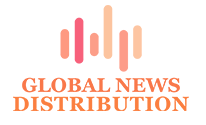What do the stylized vertical bars suggest?
Please elaborate on the answer to the question with detailed information.

The caption explains that the stylized vertical bars in varying shades of pink and peach suggest communication and connectivity, reflecting the essence of news dissemination.